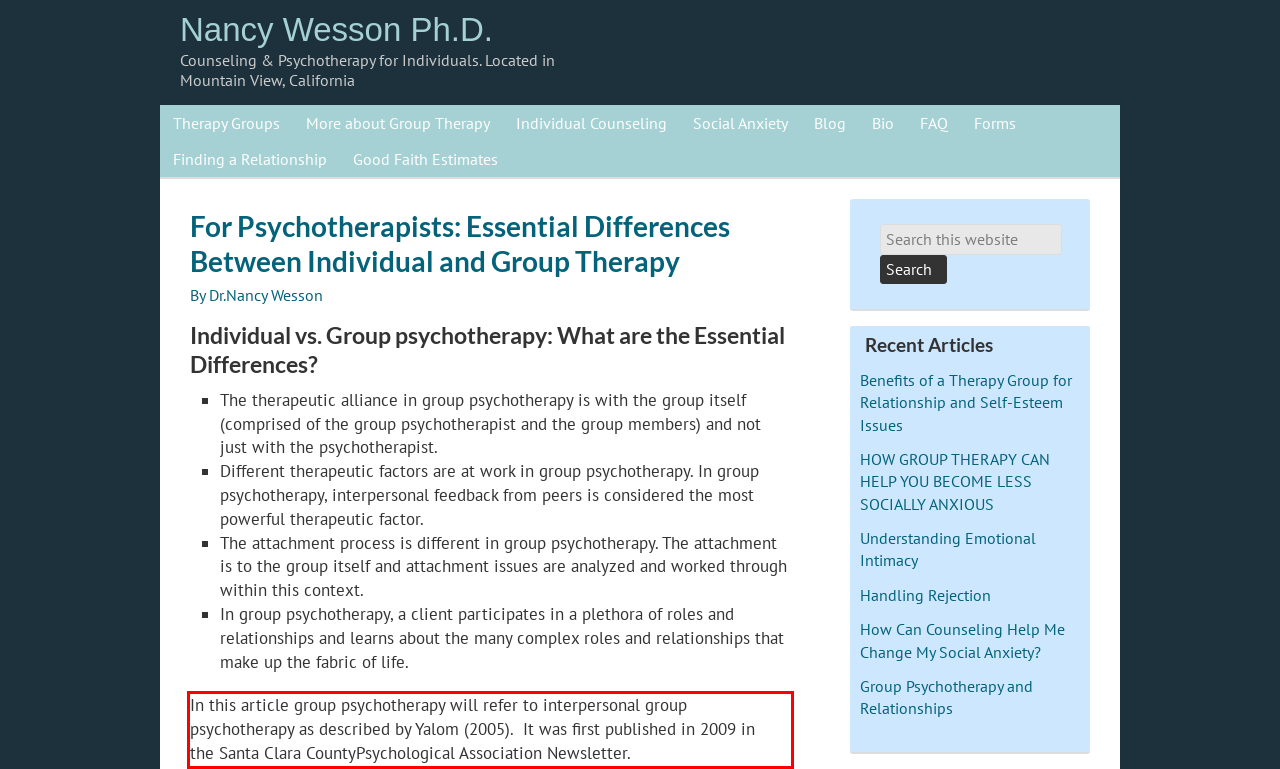Locate the red bounding box in the provided webpage screenshot and use OCR to determine the text content inside it.

In this article group psychotherapy will refer to interpersonal group psychotherapy as described by Yalom (2005). It was first published in 2009 in the Santa Clara CountyPsychological Association Newsletter.